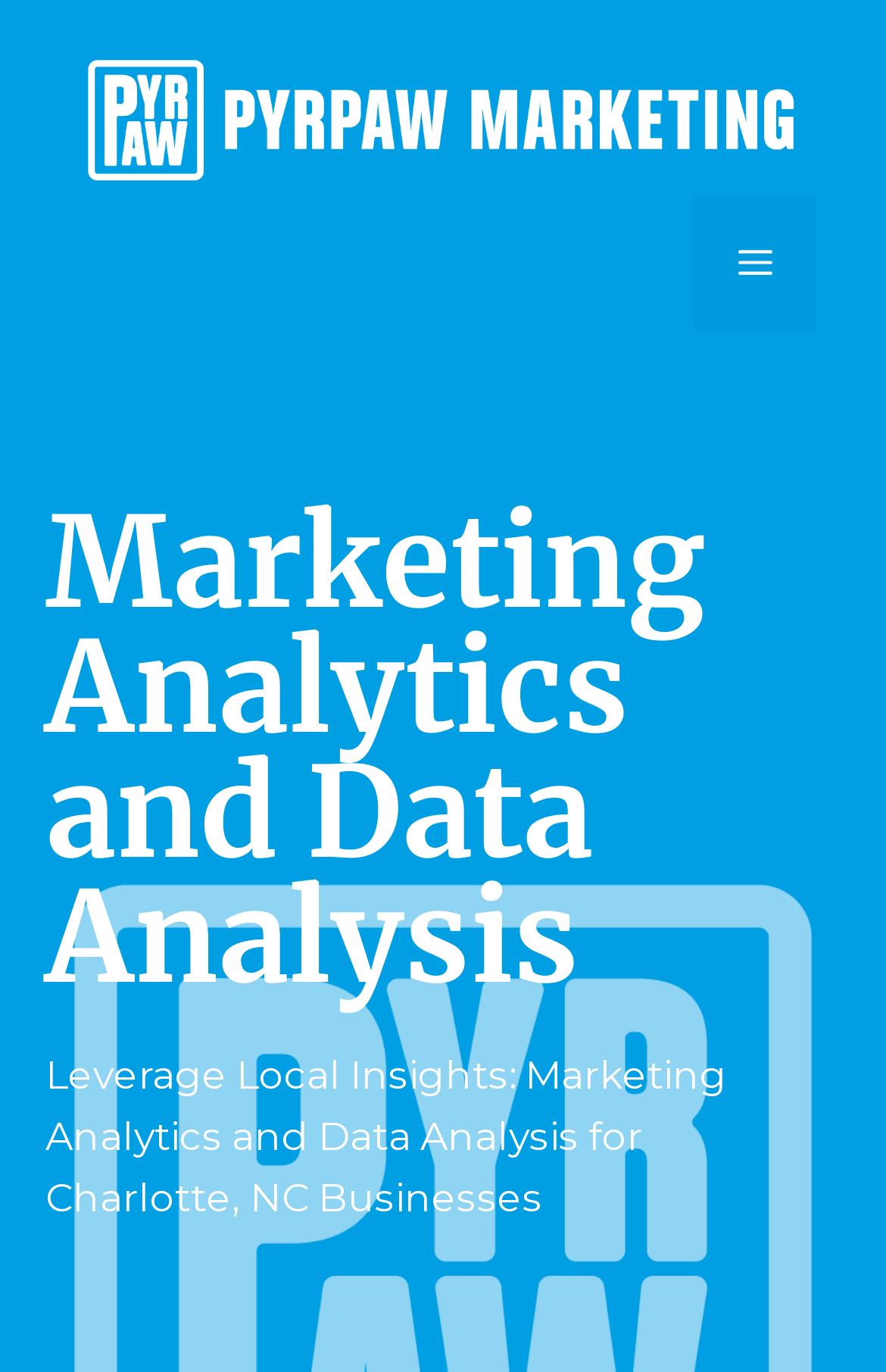Refer to the image and answer the question with as much detail as possible: What is the position of the image relative to the link?

I compared the bounding box coordinates of the image and the link, and found that the y1 coordinate of the image is greater than the y1 coordinate of the link, indicating that the image is below the link.